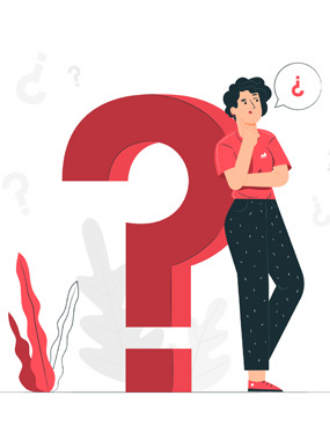What is the woman resting her chin on?
Based on the visual content, answer with a single word or a brief phrase.

Her hand